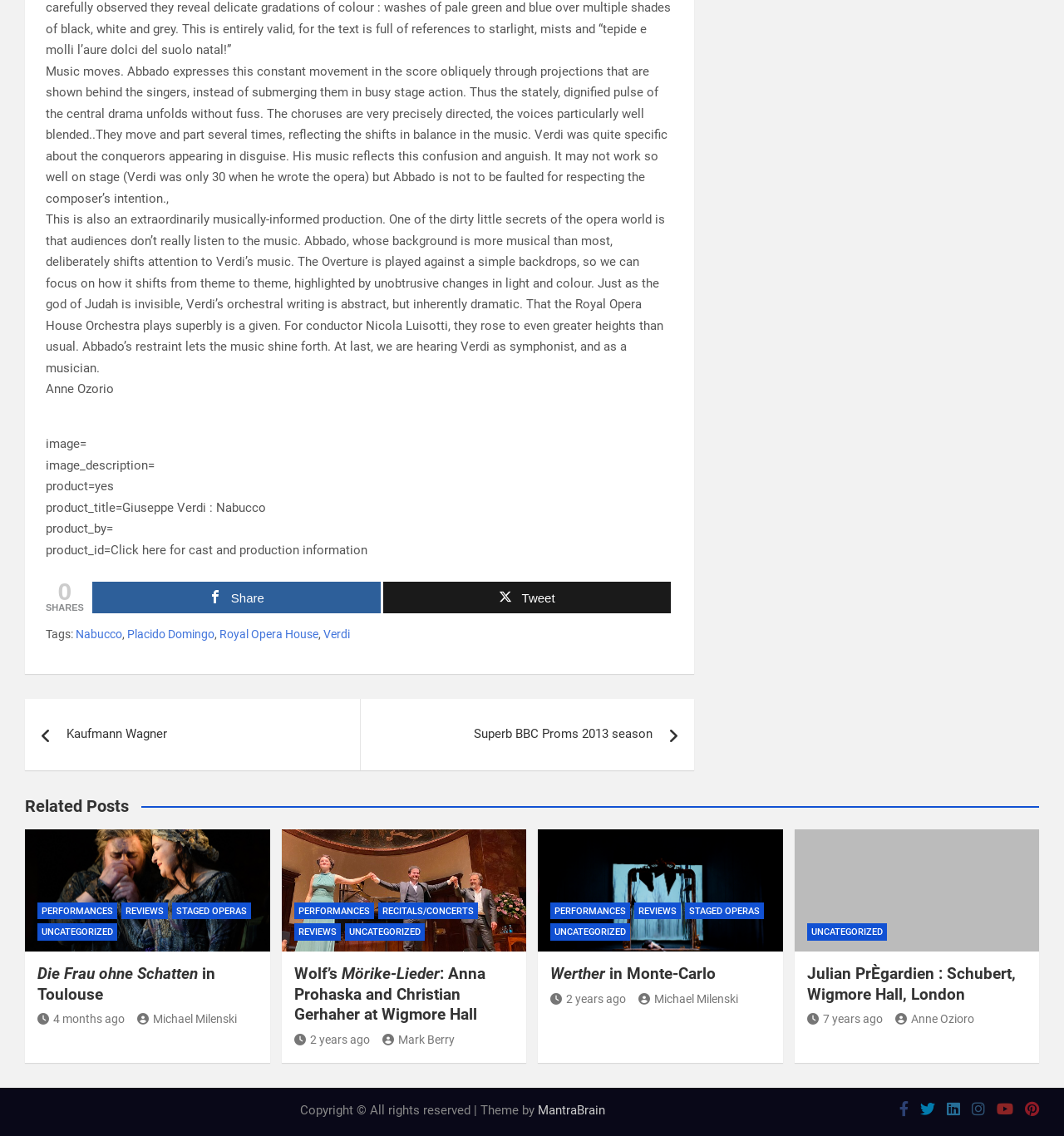Please look at the image and answer the question with a detailed explanation: What is the name of the opera house mentioned in the review?

The answer can be found in the text 'Royal Opera House Orchestra plays superbly' which suggests that the opera house mentioned in the review is the Royal Opera House.